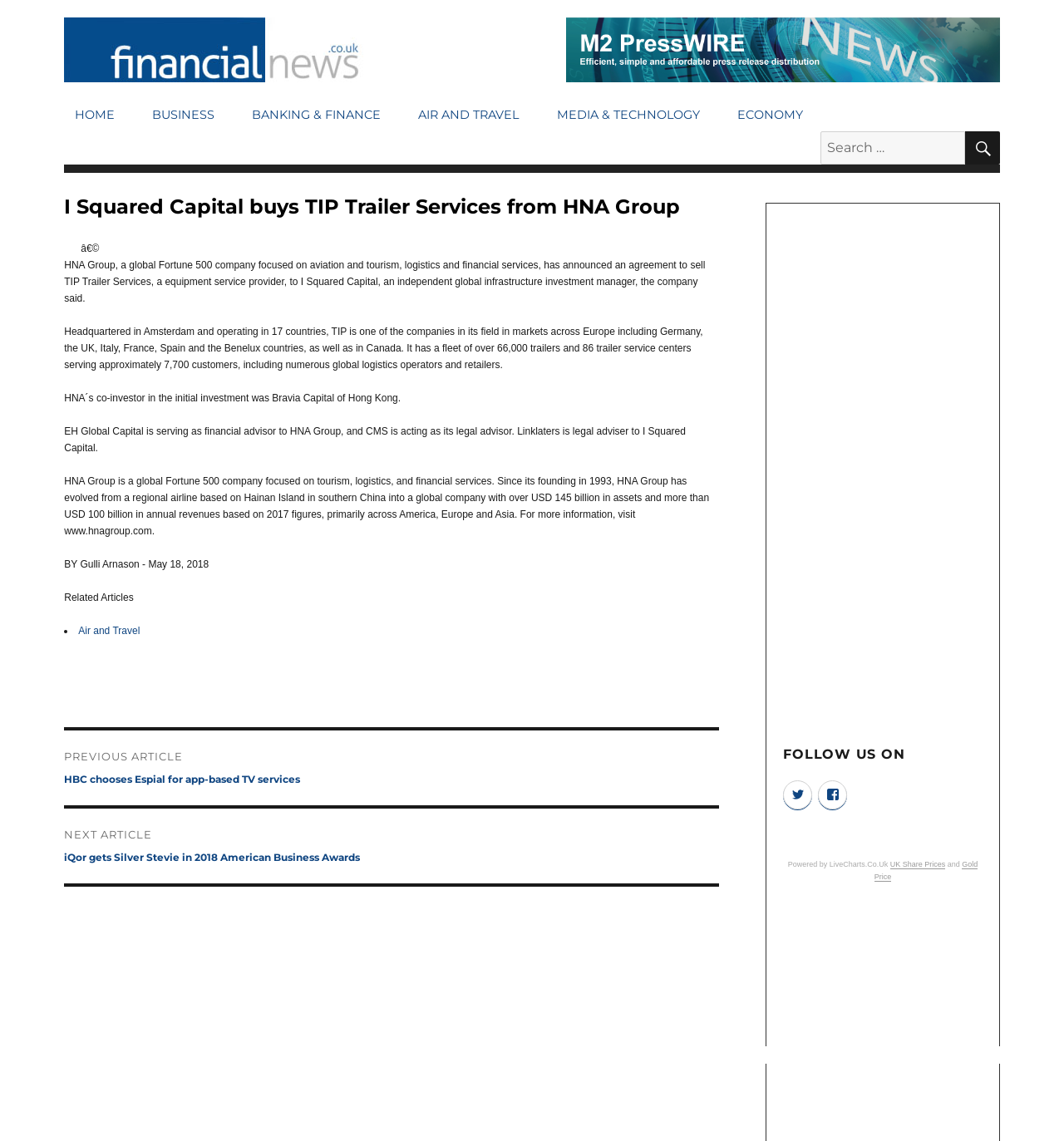What is the name of the company that bought TIP Trailer Services?
Could you answer the question with a detailed and thorough explanation?

The answer can be found in the article's heading 'I Squared Capital buys TIP Trailer Services from HNA Group' and also in the article's content where it is mentioned that 'HNA Group, a global Fortune 500 company focused on aviation and tourism, logistics and financial services, has announced an agreement to sell TIP Trailer Services, a equipment service provider, to I Squared Capital, an independent global infrastructure investment manager, the company said.'